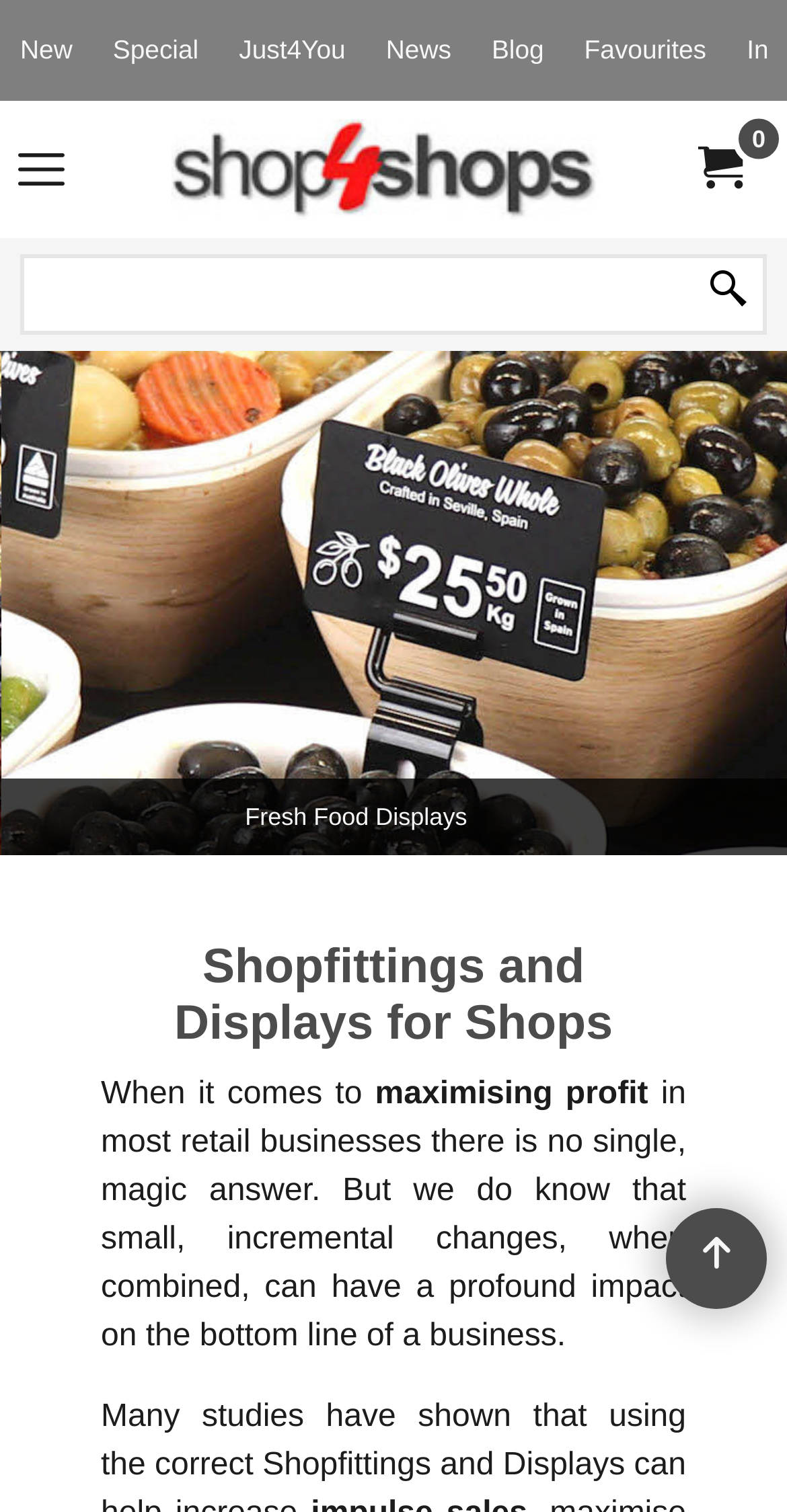What is the topic of the 'Blog' section?
Based on the screenshot, provide your answer in one word or phrase.

Shop4Shops Blog Pages